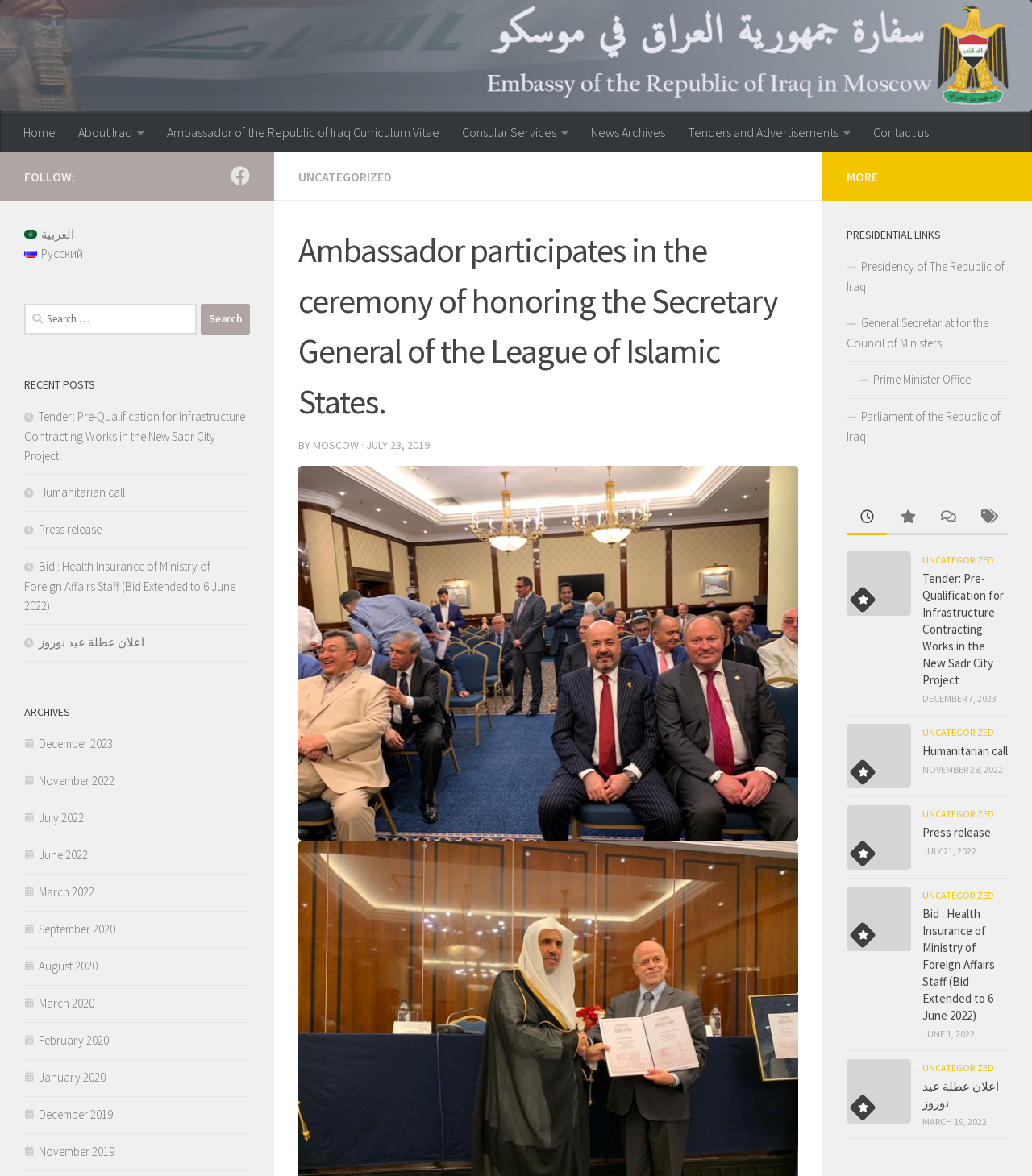Using the elements shown in the image, answer the question comprehensively: What is the name of the ambassador's country?

Based on the webpage, the ambassador's country is Iraq, which can be inferred from the text 'Ambassador of the Republic of Iraq Curriculum Vitae' and 'سفارة جمهورية العراق في موسكو' in the meta description.